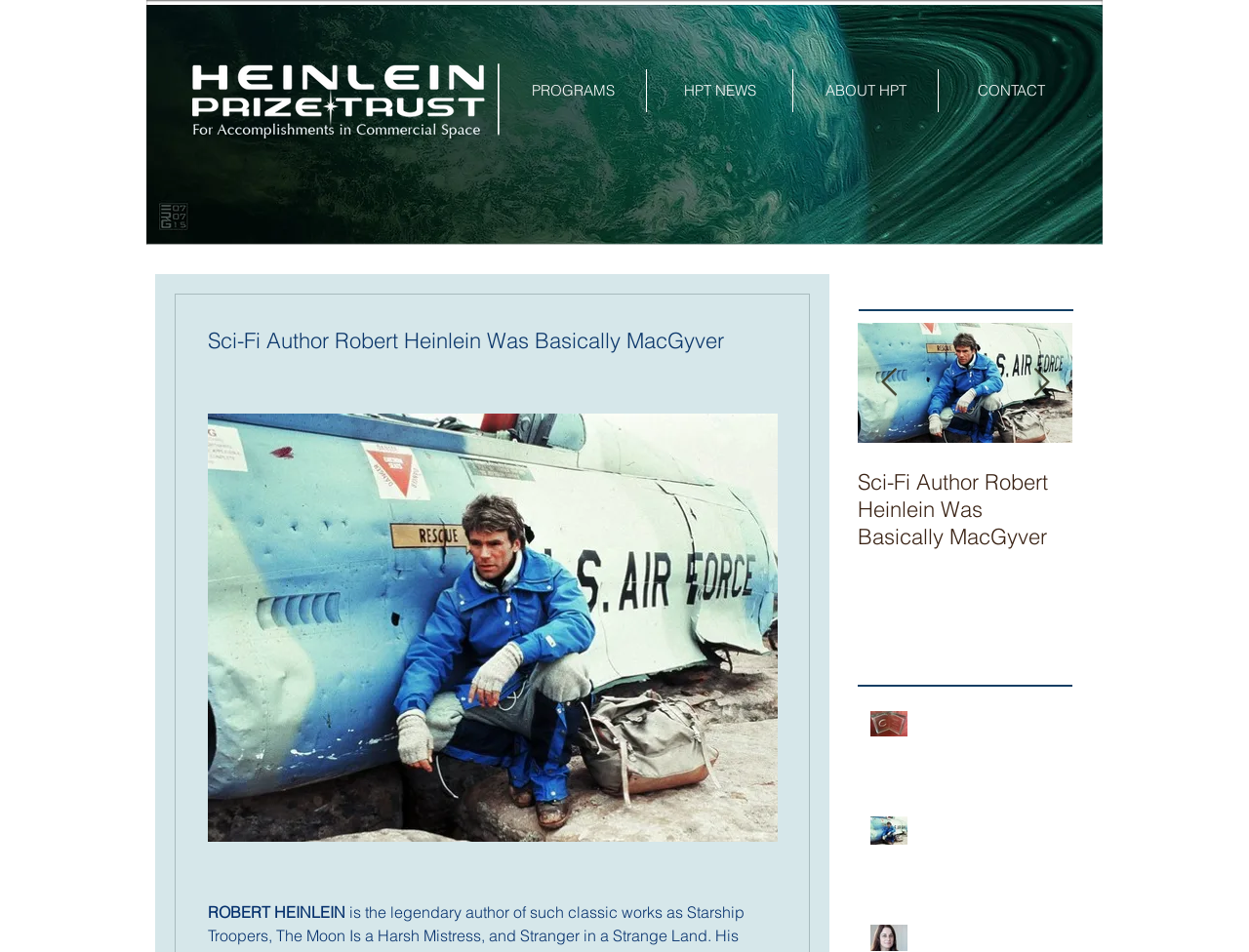What is the name of the author featured on this webpage?
Please look at the screenshot and answer using one word or phrase.

Robert Heinlein